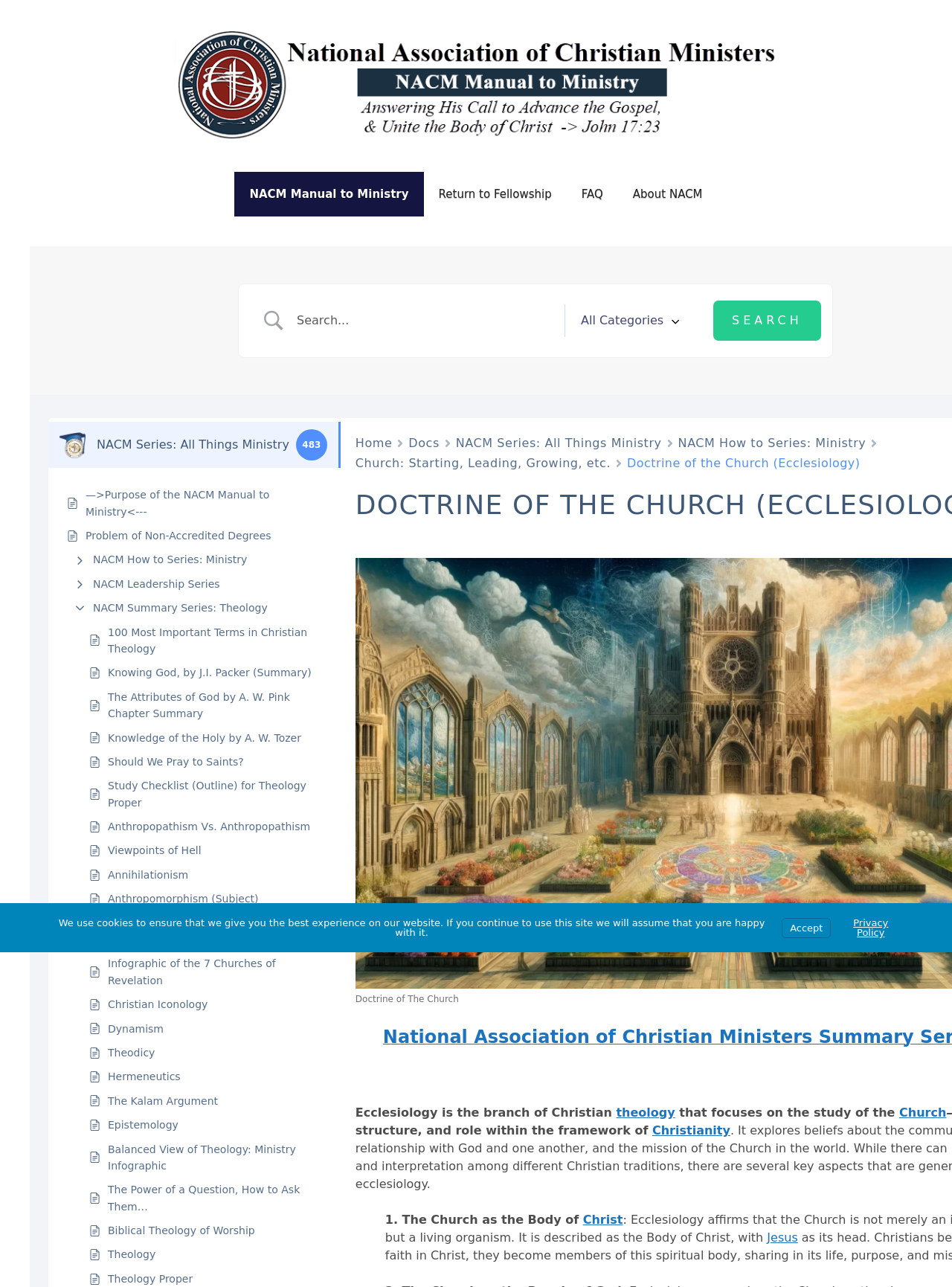What is the main topic of this webpage?
Answer the question with a detailed and thorough explanation.

Based on the webpage content, I can see that the main topic is related to Christian theology, specifically the doctrine of the church, also known as Ecclesiology. The webpage provides a summary series on this topic, which suggests that it is the main focus of the webpage.